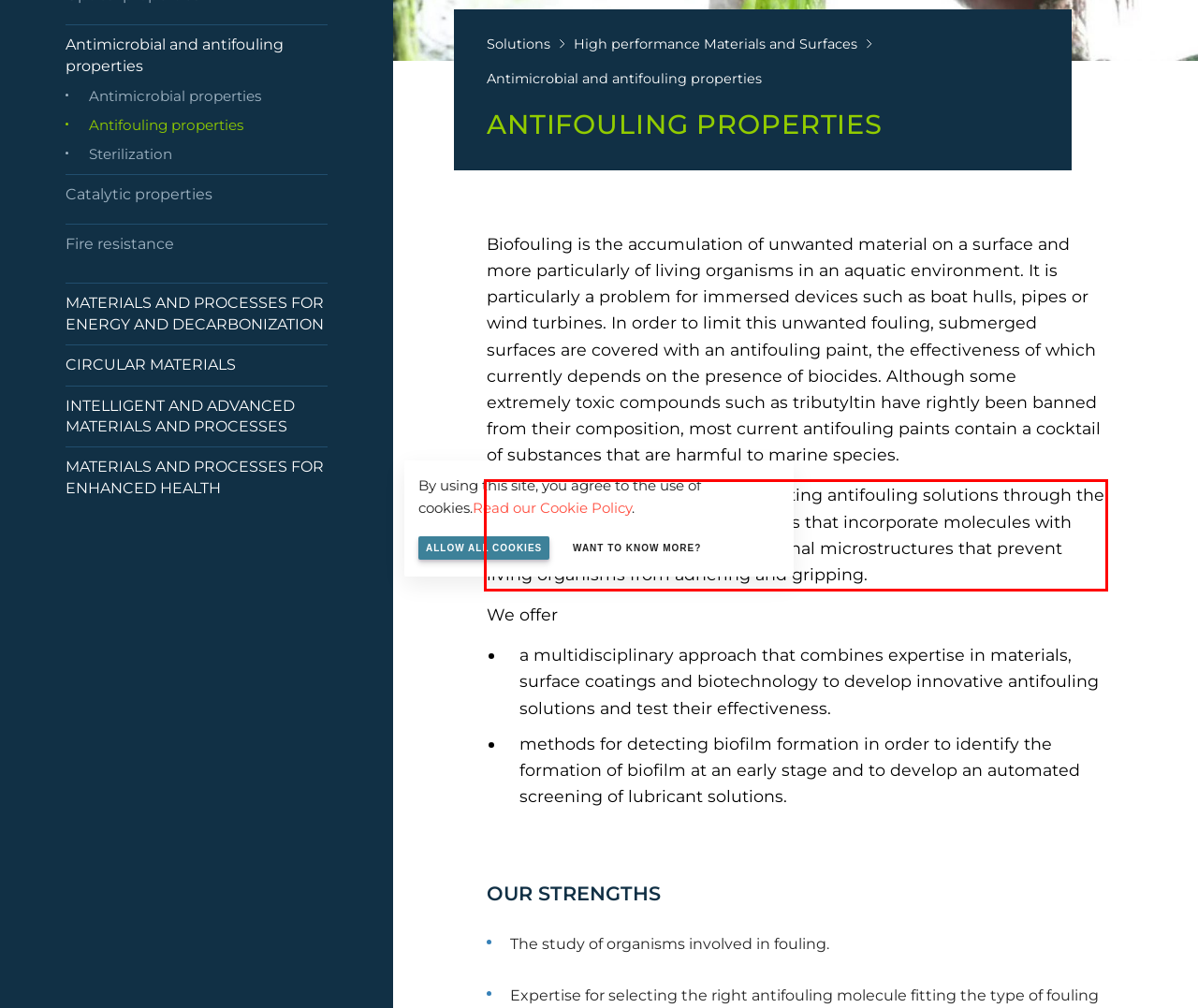You have a screenshot of a webpage where a UI element is enclosed in a red rectangle. Perform OCR to capture the text inside this red rectangle.

Materia Nova is therefore implementing antifouling solutions through the development of materials or coatings that incorporate molecules with repellent properties or through original microstructures that prevent living organisms from adhering and gripping.